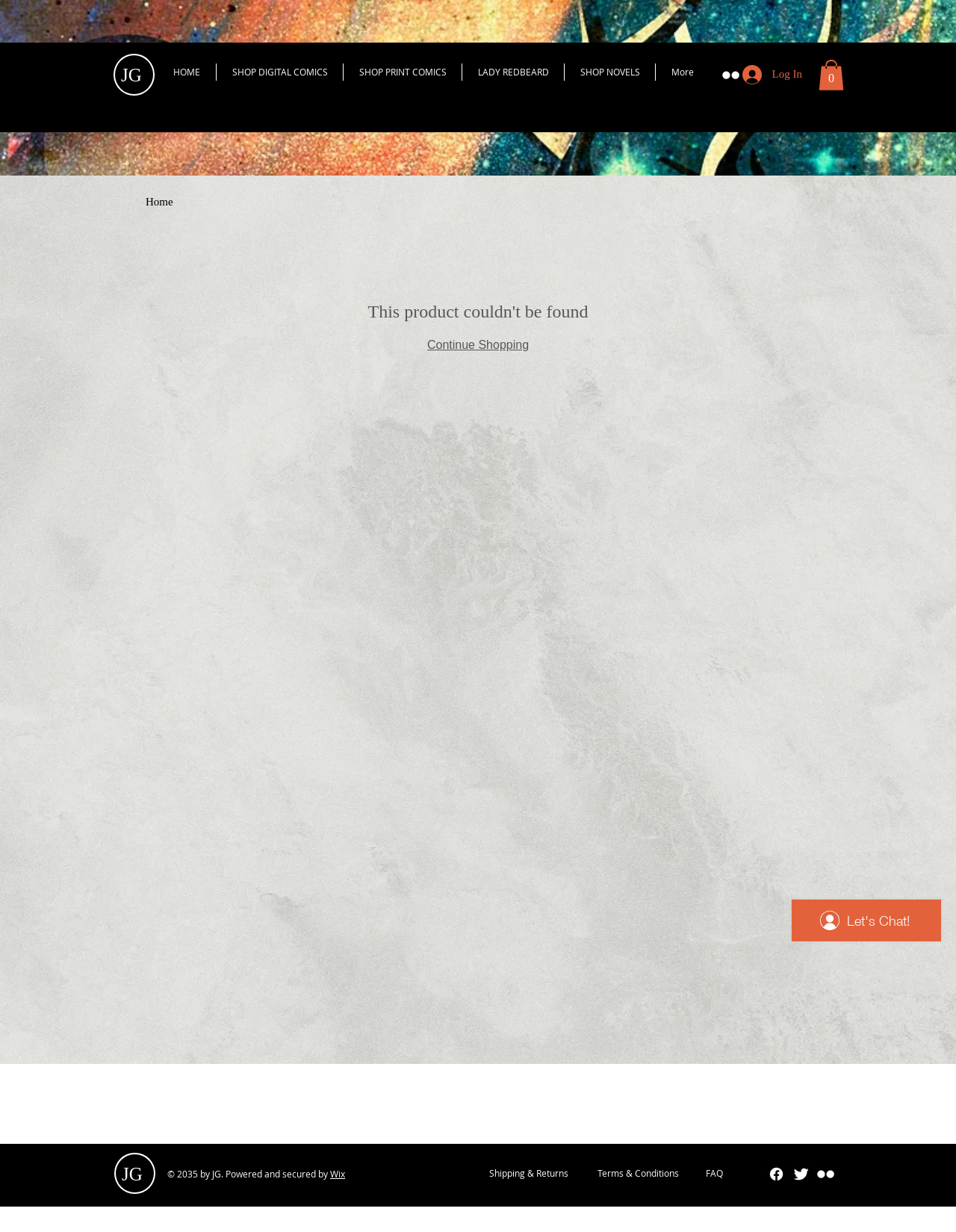What is the purpose of the 'Log In' button?
Refer to the image and offer an in-depth and detailed answer to the question.

The 'Log In' button is likely used to allow users to log in to their accounts on the website, as it is a common feature on e-commerce websites.